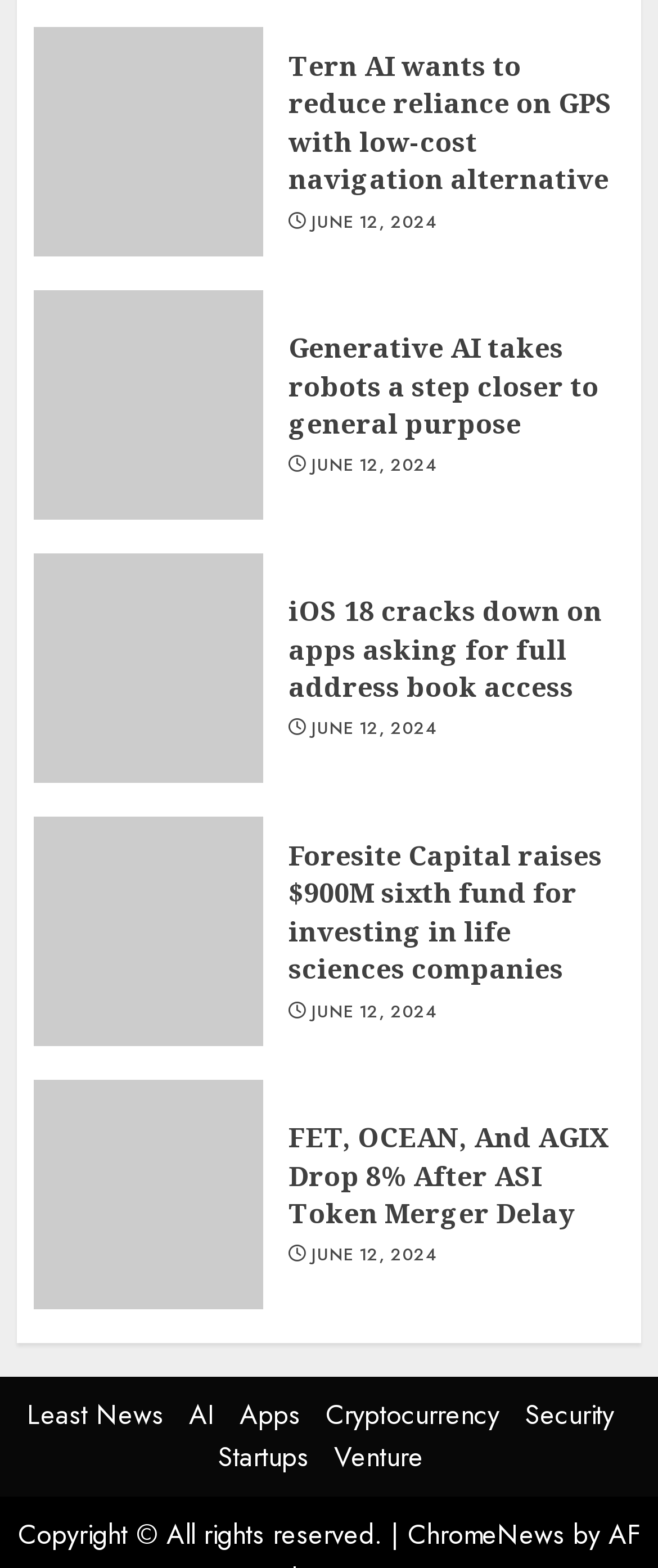Please find the bounding box coordinates in the format (top-left x, top-left y, bottom-right x, bottom-right y) for the given element description. Ensure the coordinates are floating point numbers between 0 and 1. Description: Least News

[0.041, 0.89, 0.249, 0.914]